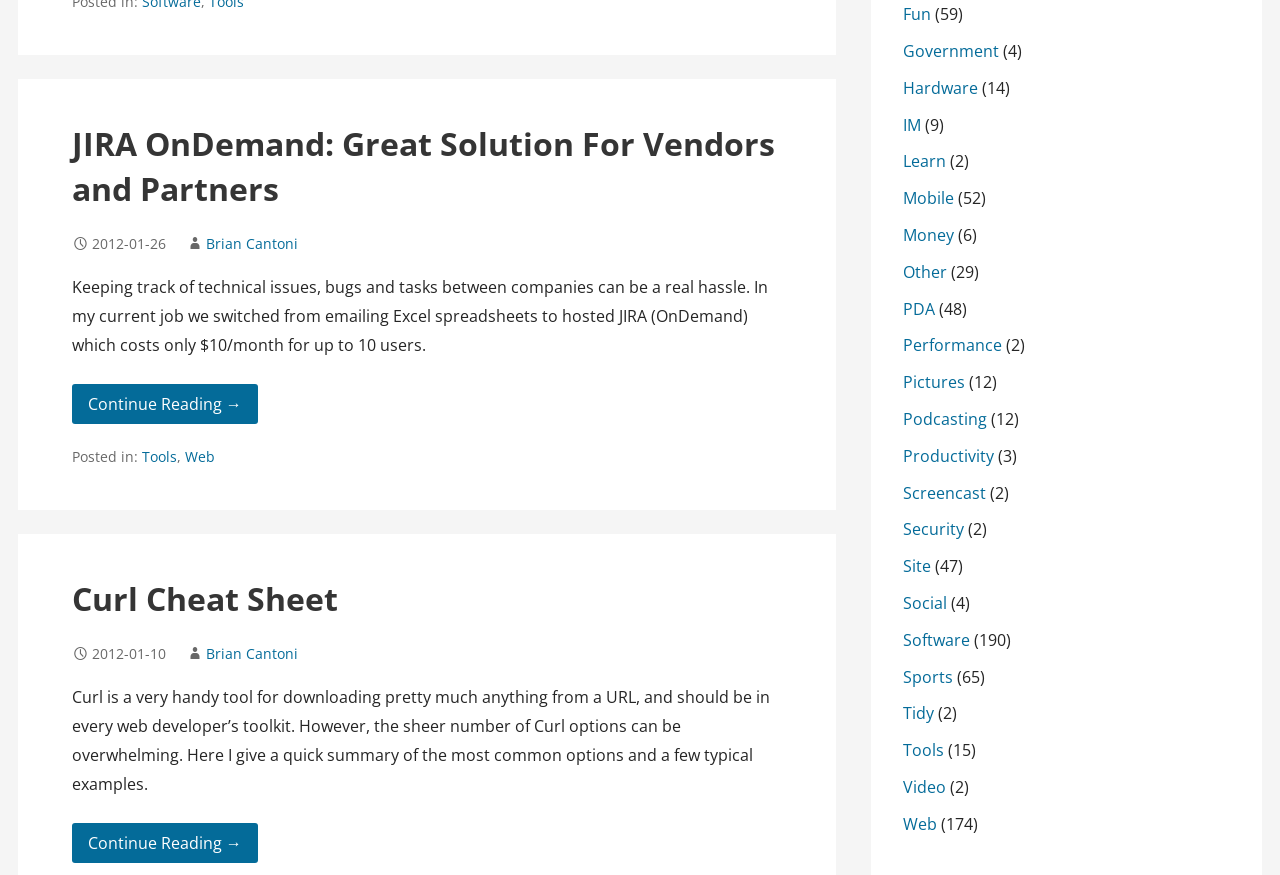Find and provide the bounding box coordinates for the UI element described with: "Sizing Guides".

None